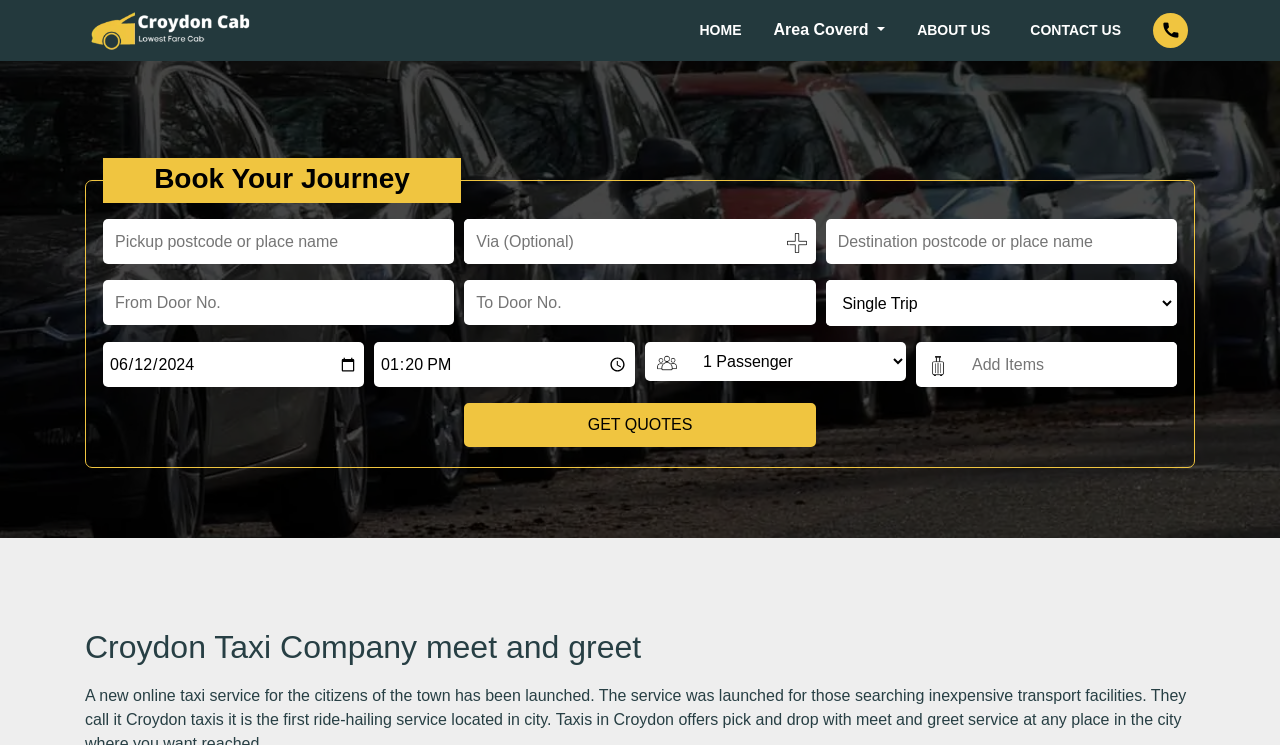Create a detailed summary of the webpage's content and design.

This webpage appears to be a taxi booking website. At the top left corner, there is a website logo, and next to it, there are navigation links to "HOME", "Area Covered", "ABOUT US", and "CONTACT US". On the top right corner, there is a phone number link.

Below the navigation links, there is a heading "Book Your Journey" followed by a series of input fields and buttons to book a taxi. The input fields include "Pickup postcode or place name", "Via (Optional)", "Destination postcode or place name", "From Door No.", and "To Door No.". There is also a combobox and a date picker with spin buttons to select the month, day, and year. Additionally, there is an input field to select the time with spin buttons to choose the hours, minutes, and AM/PM.

On the right side of the input fields, there are three buttons with icons: a people icon, a luggage icon, and an "Add Items" button. Below these buttons, there is a "GET QUOTES" button.

At the bottom of the page, there is a heading "Croydon Taxi Company meet and greet".